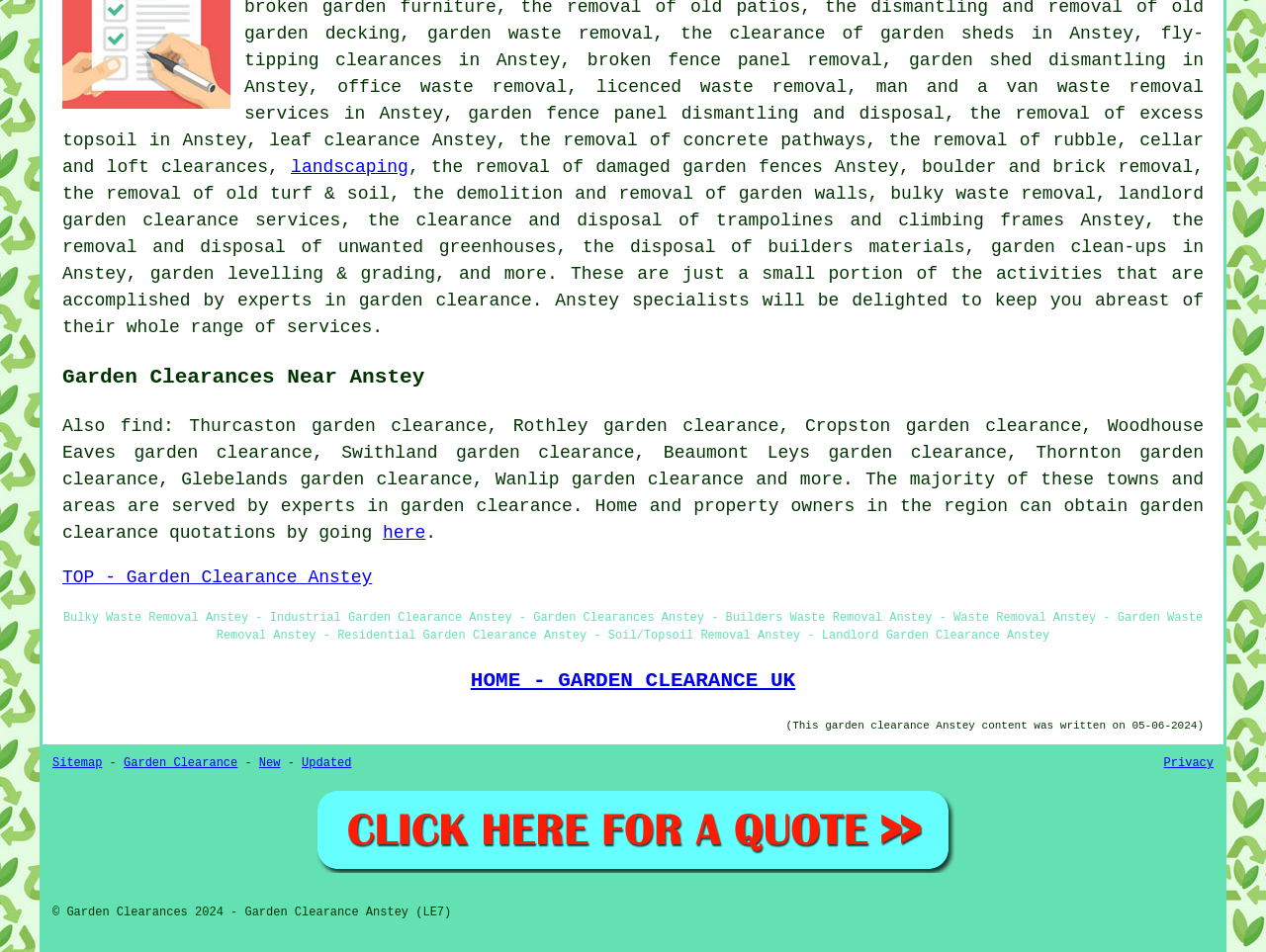Indicate the bounding box coordinates of the clickable region to achieve the following instruction: "click on 'garden waste removal'."

[0.338, 0.024, 0.516, 0.045]